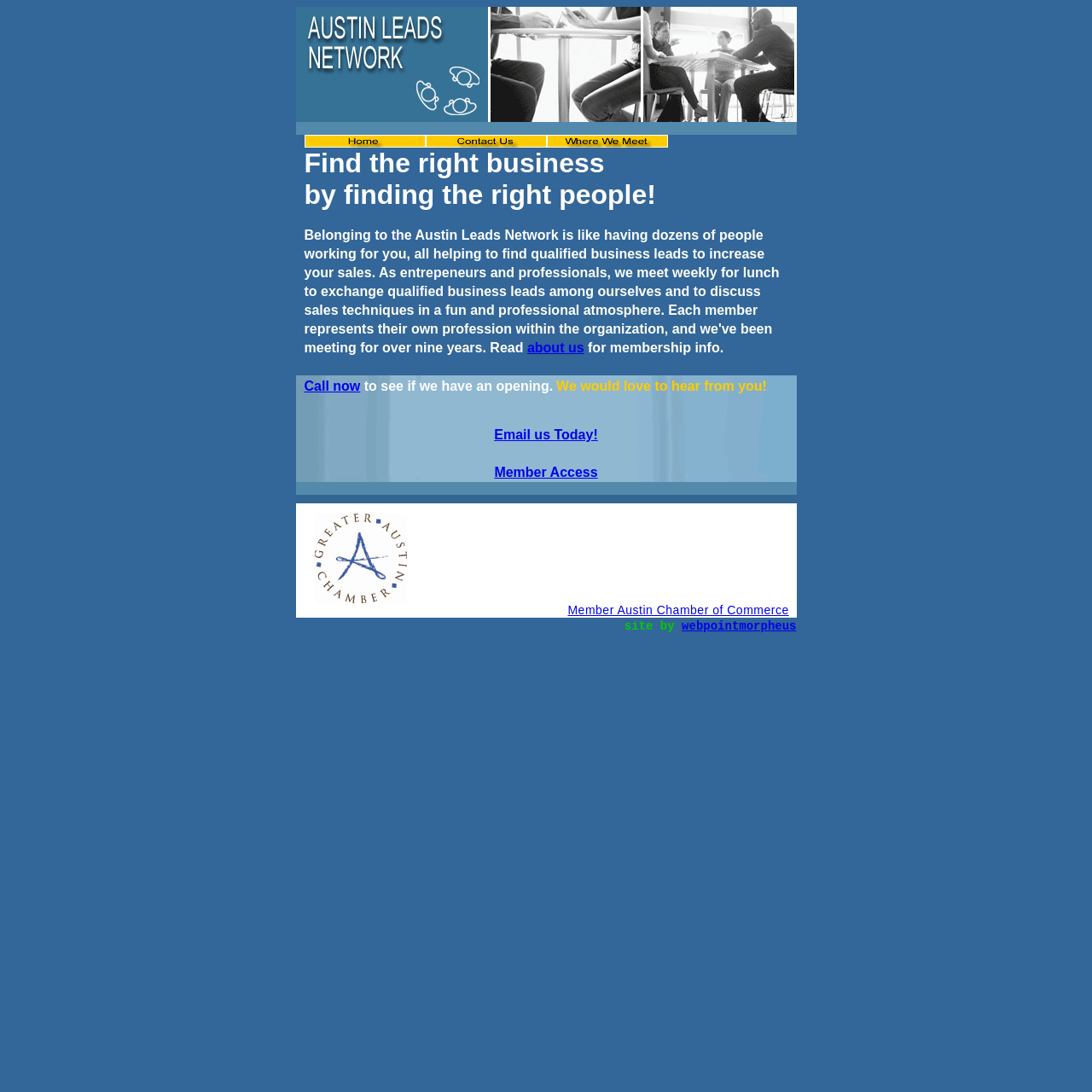Predict the bounding box coordinates for the UI element described as: "Email us Today!". The coordinates should be four float numbers between 0 and 1, presented as [left, top, right, bottom].

[0.453, 0.391, 0.547, 0.405]